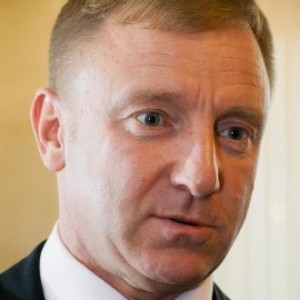Provide a thorough description of what you see in the image.

The image features a close-up of a man with short, light brown hair and a serious expression, dressed in a suit and white shirt. He appears to be in a formal setting, possibly during a discussion or meeting regarding significant political or economic issues. This context might relate to the broader narrative of the article, which discusses topics such as the economic challenges facing Russia, the impact of poverty on the population, and ongoing political tensions. The image likely represents a figure engaged in discussions about governance, economic policy, or societal issues within the context of contemporary Russia.